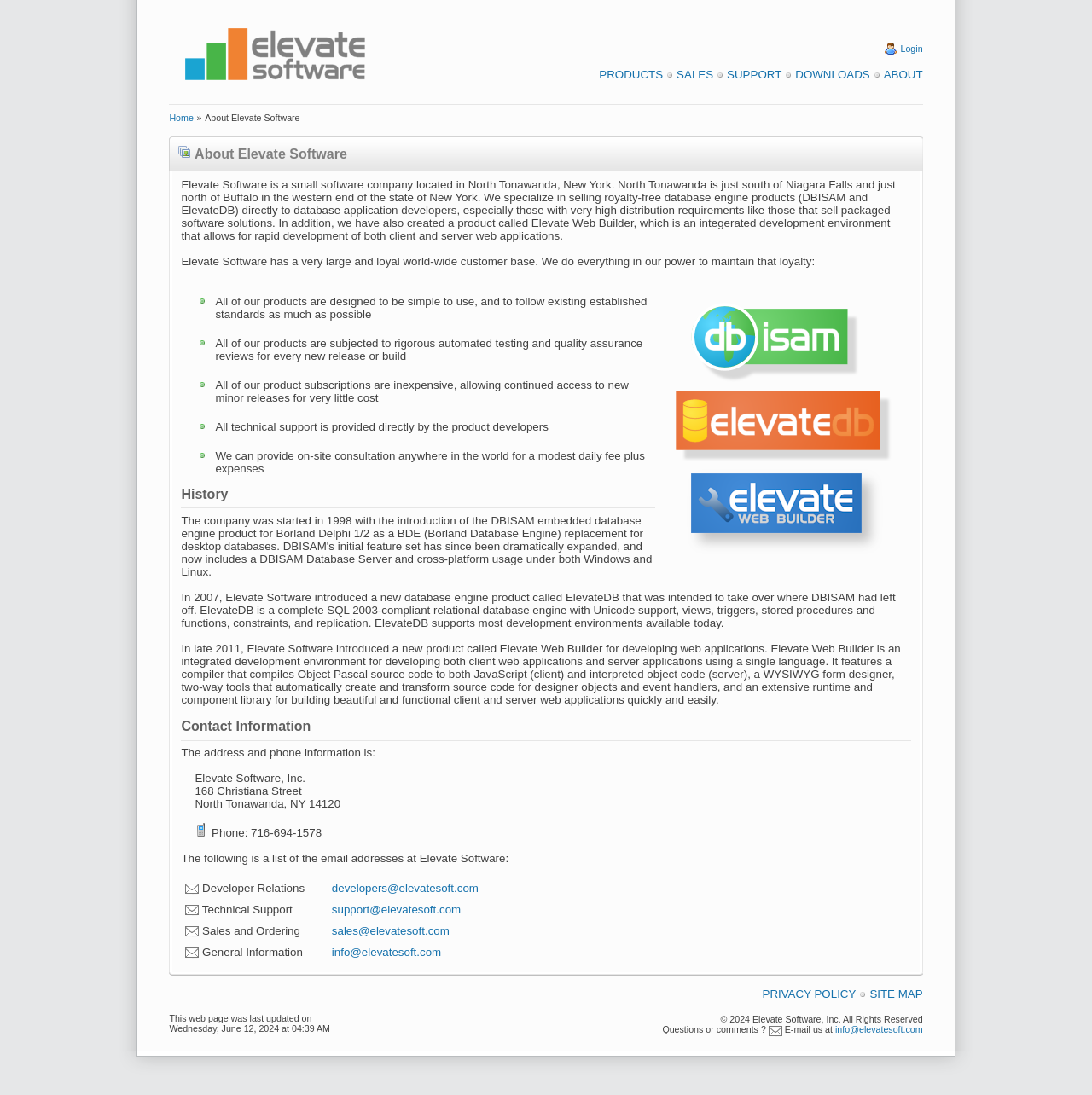Please provide a short answer using a single word or phrase for the question:
What is the email address for technical support?

support@elevatesoft.com